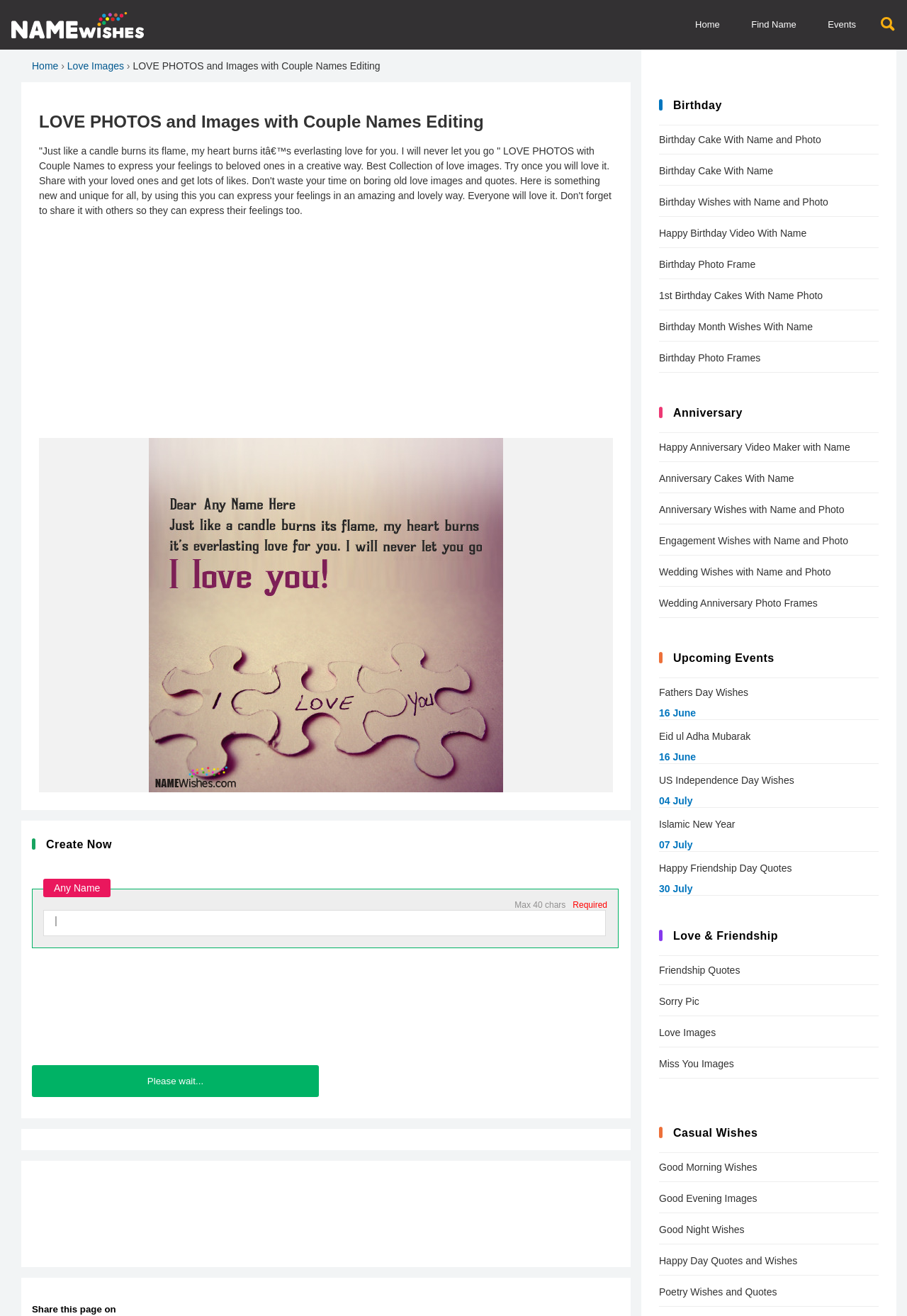Show the bounding box coordinates of the region that should be clicked to follow the instruction: "Click on the 'Share this page on' button."

[0.035, 0.991, 0.684, 0.999]